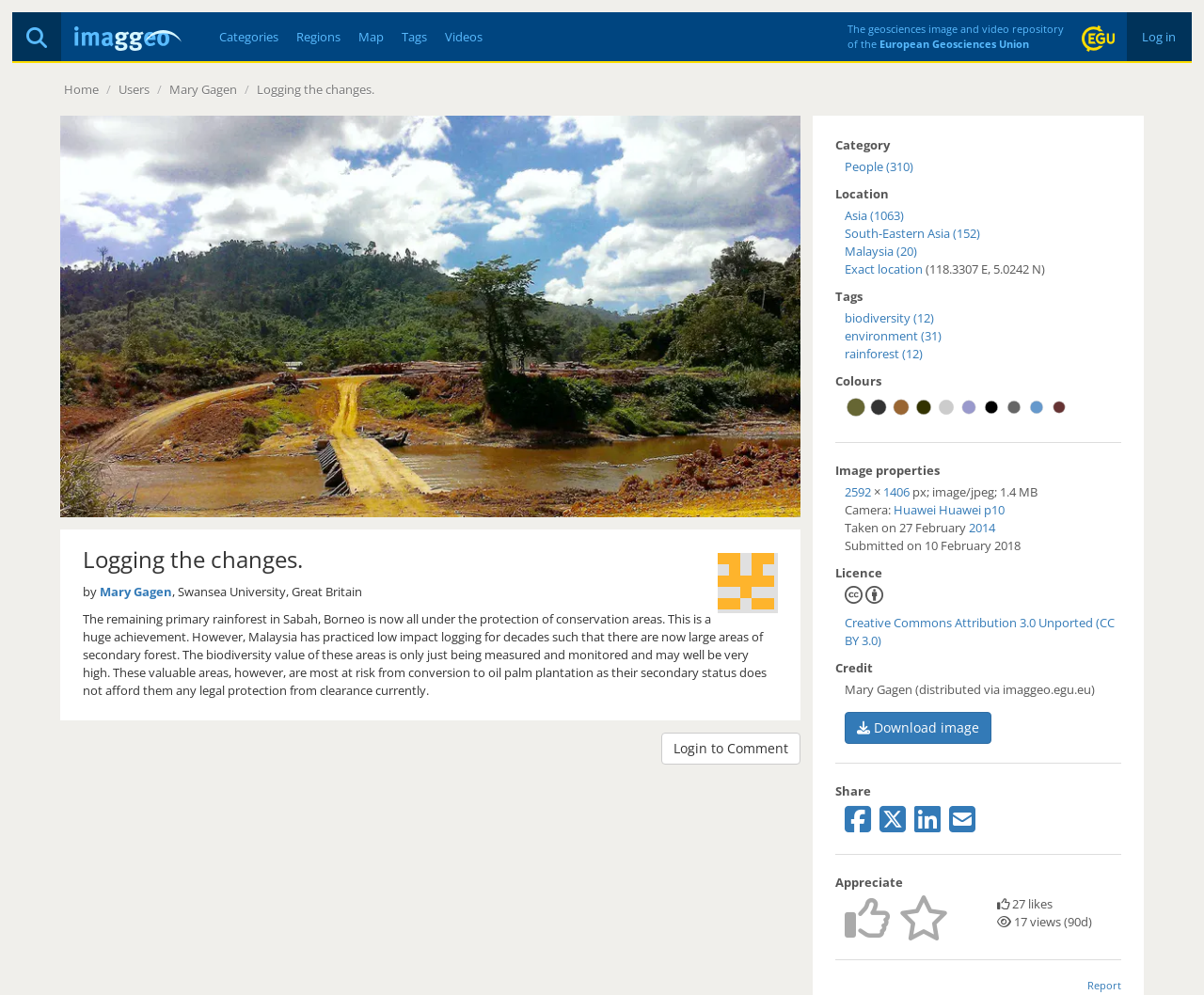Pinpoint the bounding box coordinates of the element to be clicked to execute the instruction: "Click on the Log in button".

[0.946, 0.029, 0.979, 0.046]